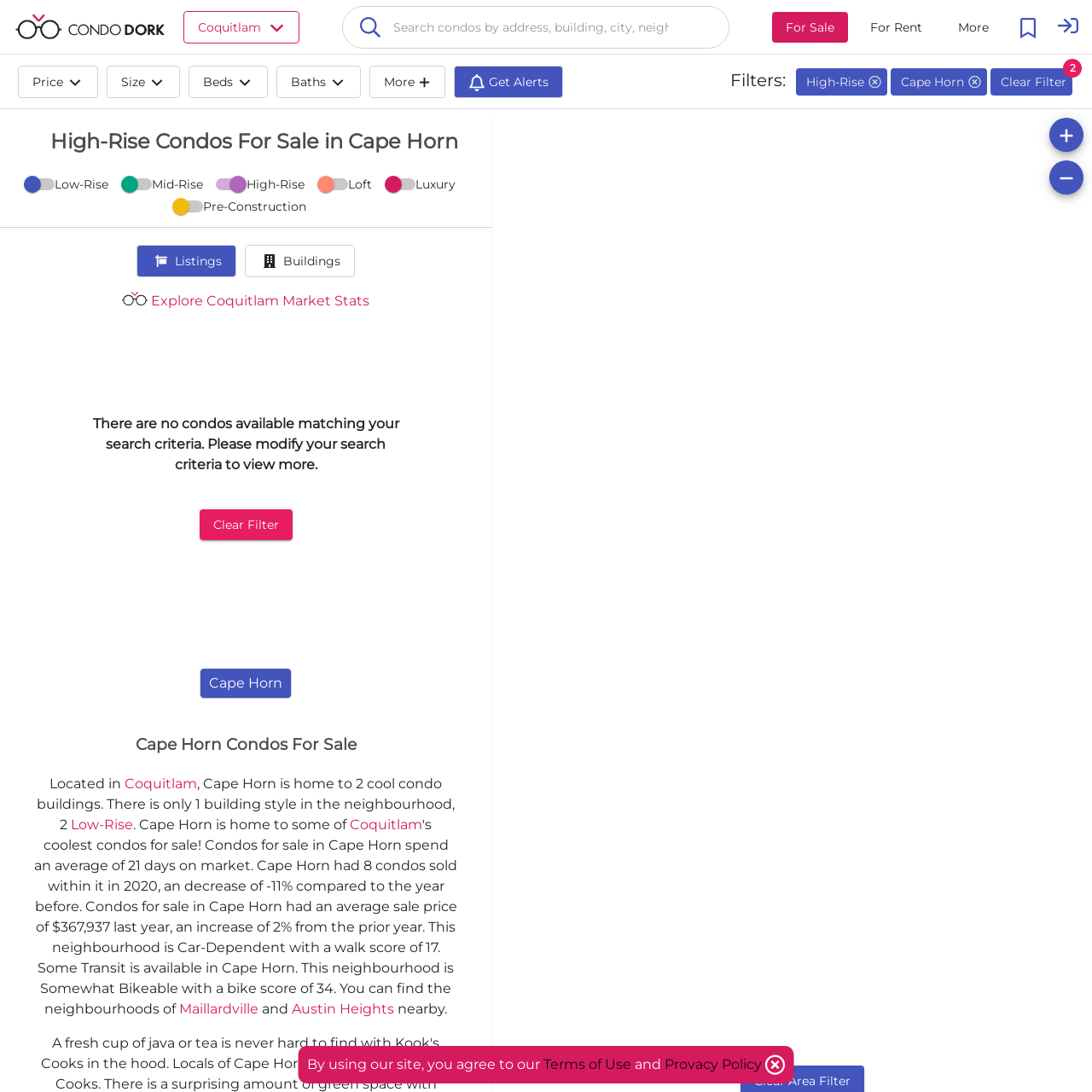What type of condos are for sale in Cape Horn?
Please provide a comprehensive answer based on the details in the screenshot.

Based on the webpage, the heading 'High-Rise Condos For Sale in Cape Horn' and the switch 'High-Rise' being checked, it can be inferred that the type of condos for sale in Cape Horn are High-Rise.